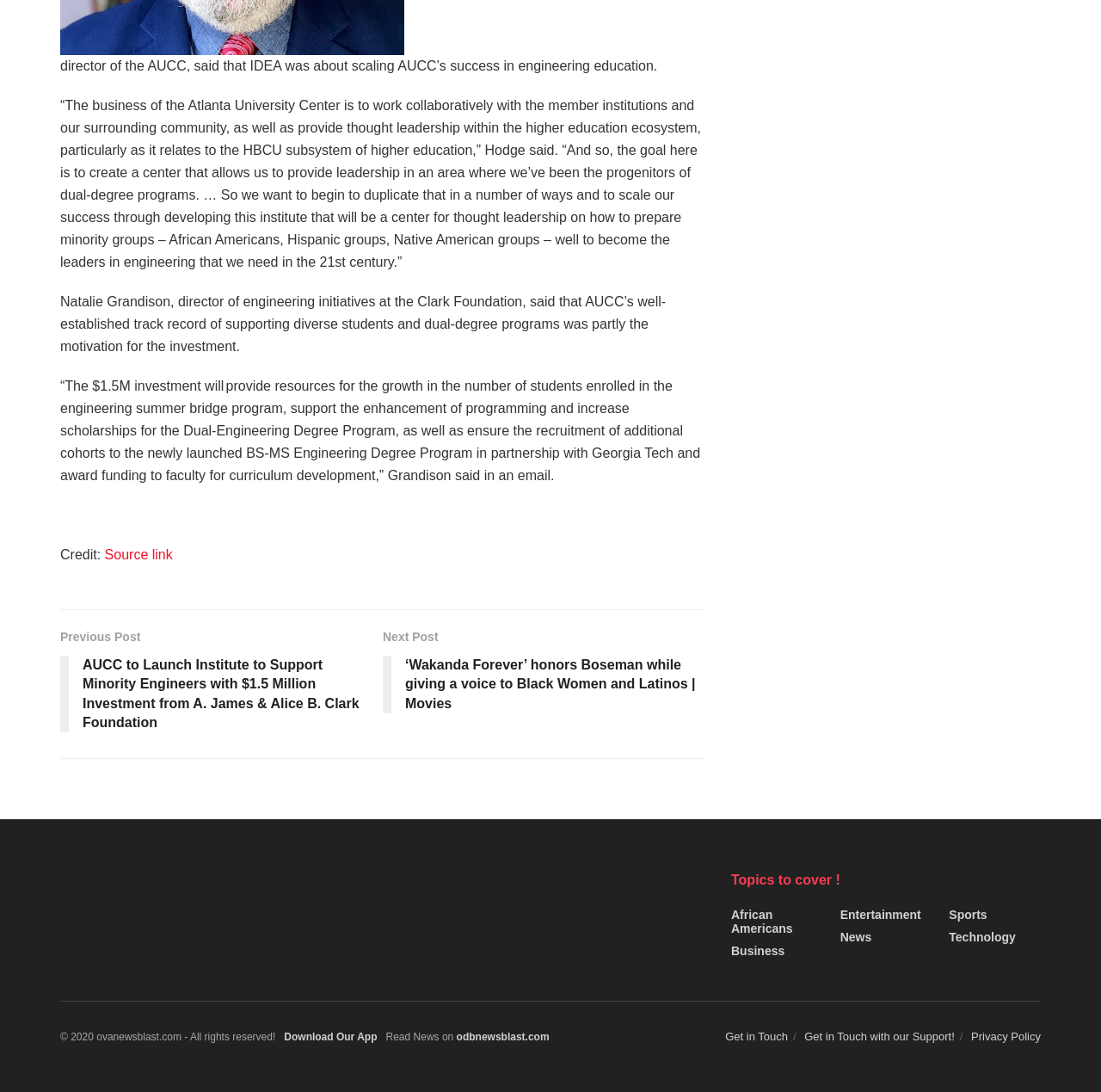Predict the bounding box coordinates of the area that should be clicked to accomplish the following instruction: "Visit the source link". The bounding box coordinates should consist of four float numbers between 0 and 1, i.e., [left, top, right, bottom].

[0.095, 0.501, 0.157, 0.515]